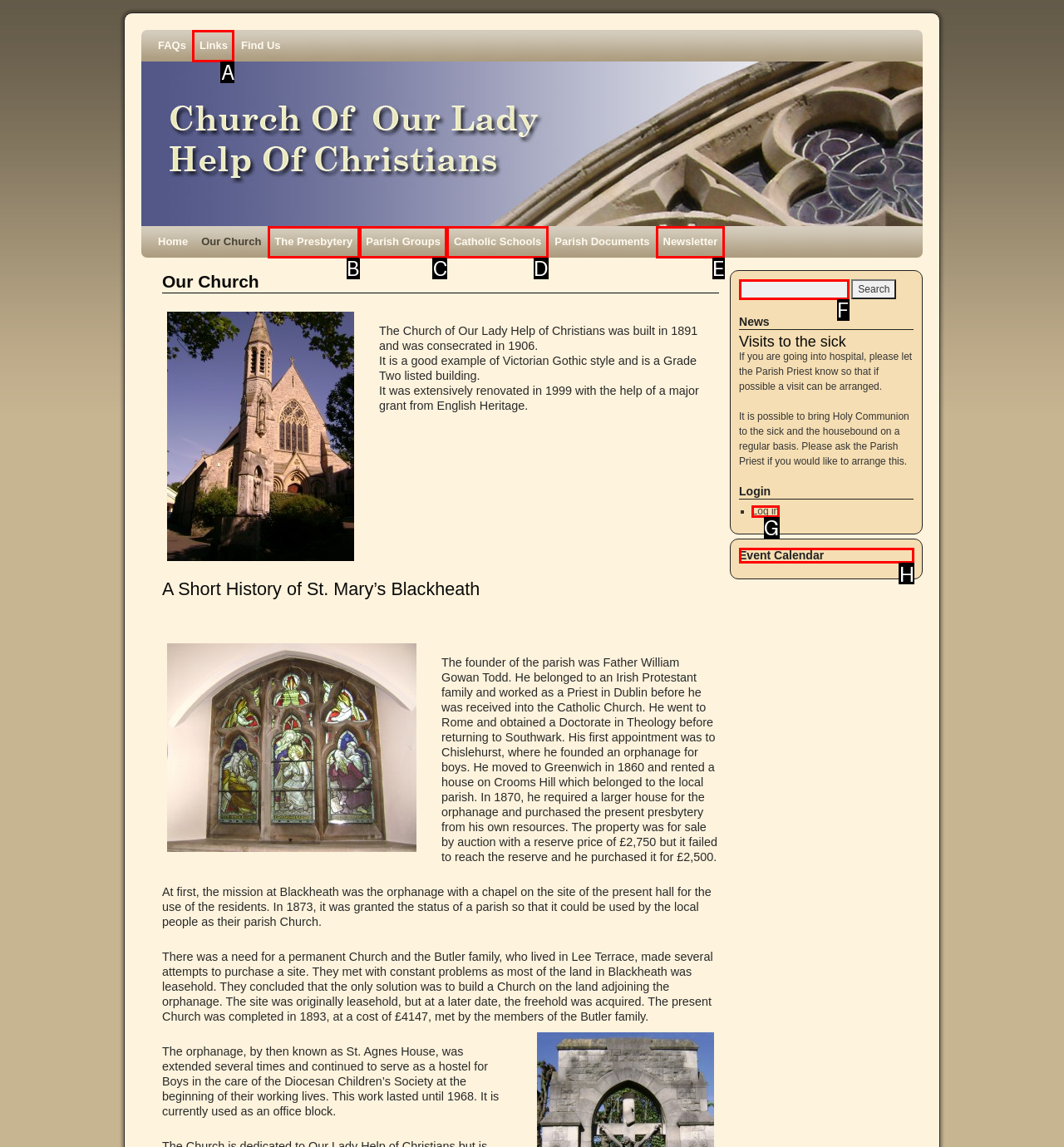Identify the correct HTML element to click for the task: Read the 'How to Make a Strawberry Cheesecake Recipe' article. Provide the letter of your choice.

None